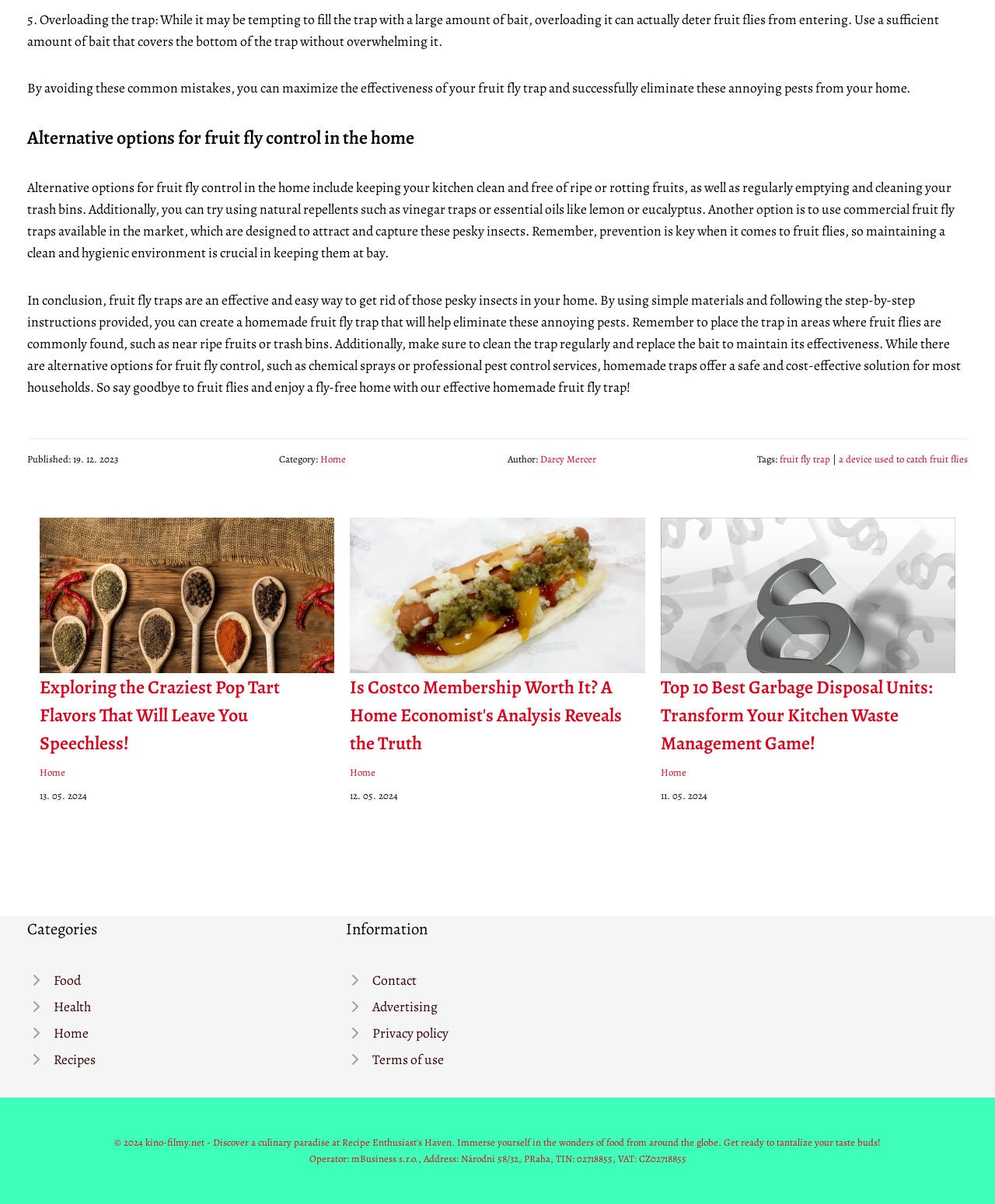Use the details in the image to answer the question thoroughly: 
What is the date of publication of the article with the heading 'Exploring the Craziest Pop Tart Flavors That Will Leave You Speechless!'?

The date of publication of the article with the heading 'Exploring the Craziest Pop Tart Flavors That Will Leave You Speechless!' is mentioned at the bottom of the article as '13. 05. 2024'.